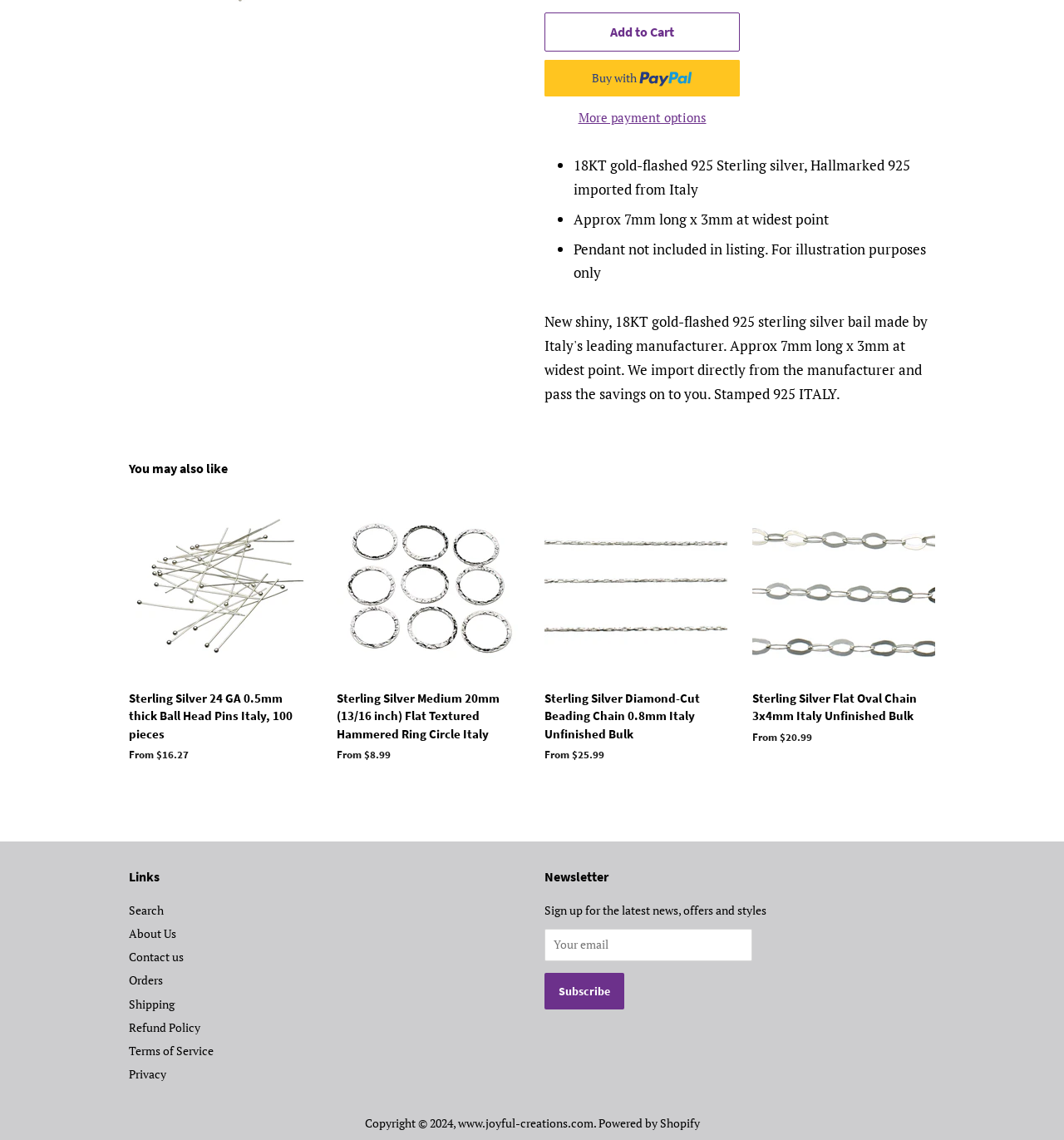Please determine the bounding box coordinates for the UI element described here. Use the format (top-left x, top-left y, bottom-right x, bottom-right y) with values bounded between 0 and 1: BLEND

None